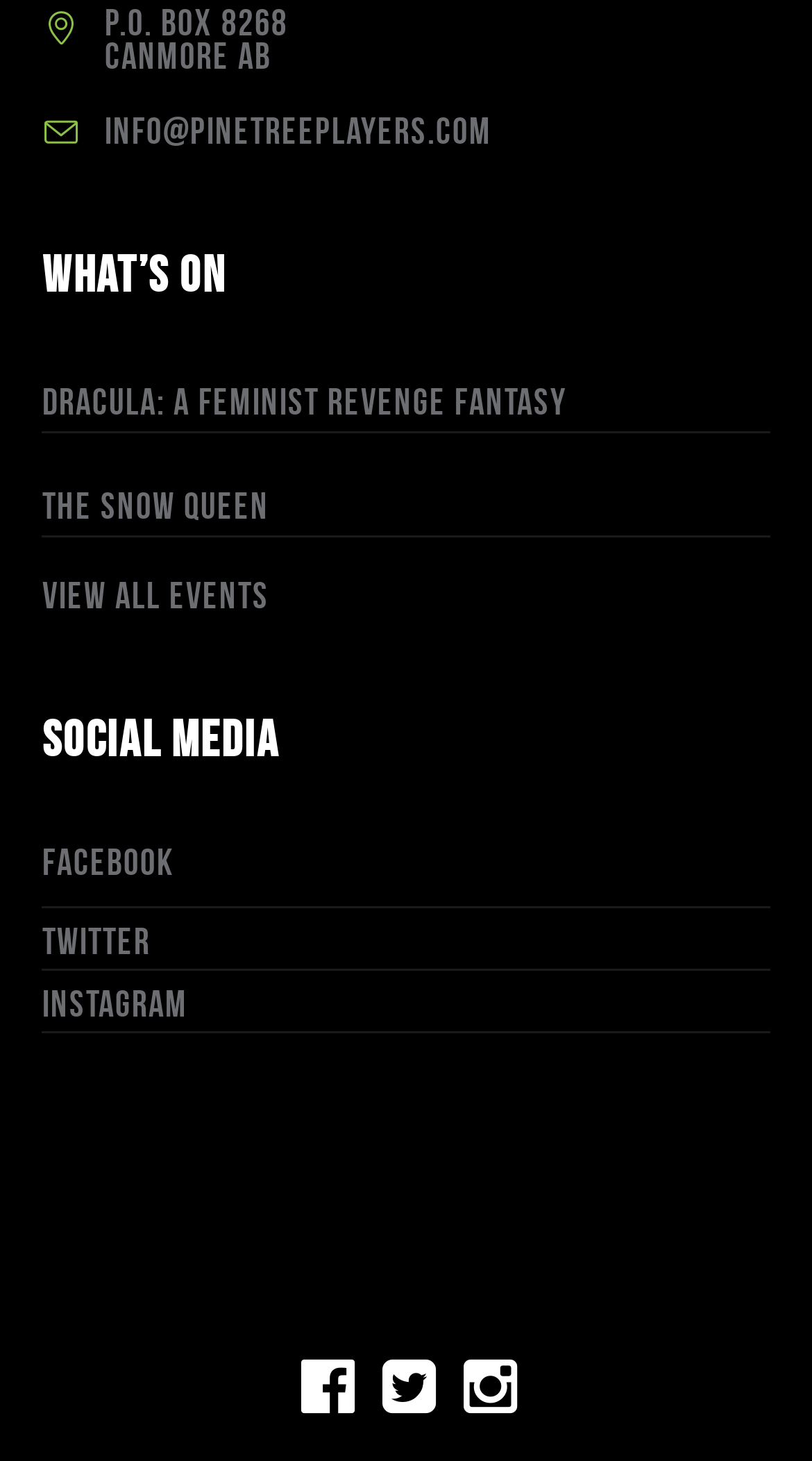What is the address of Pinetree Players?
Please look at the screenshot and answer using one word or phrase.

P.O. Box 8268, Canmore AB